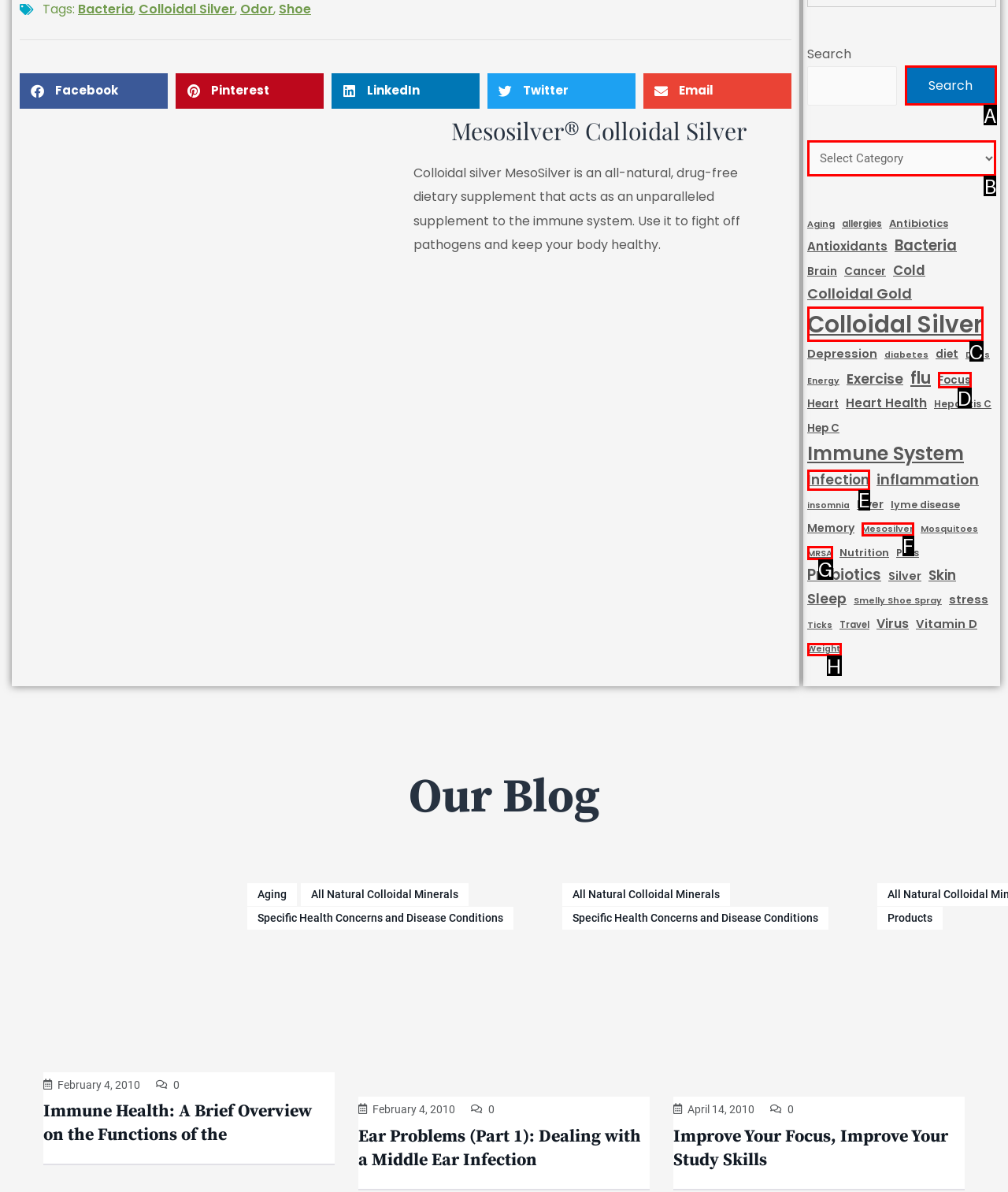Determine which option you need to click to execute the following task: Select Categories. Provide your answer as a single letter.

B